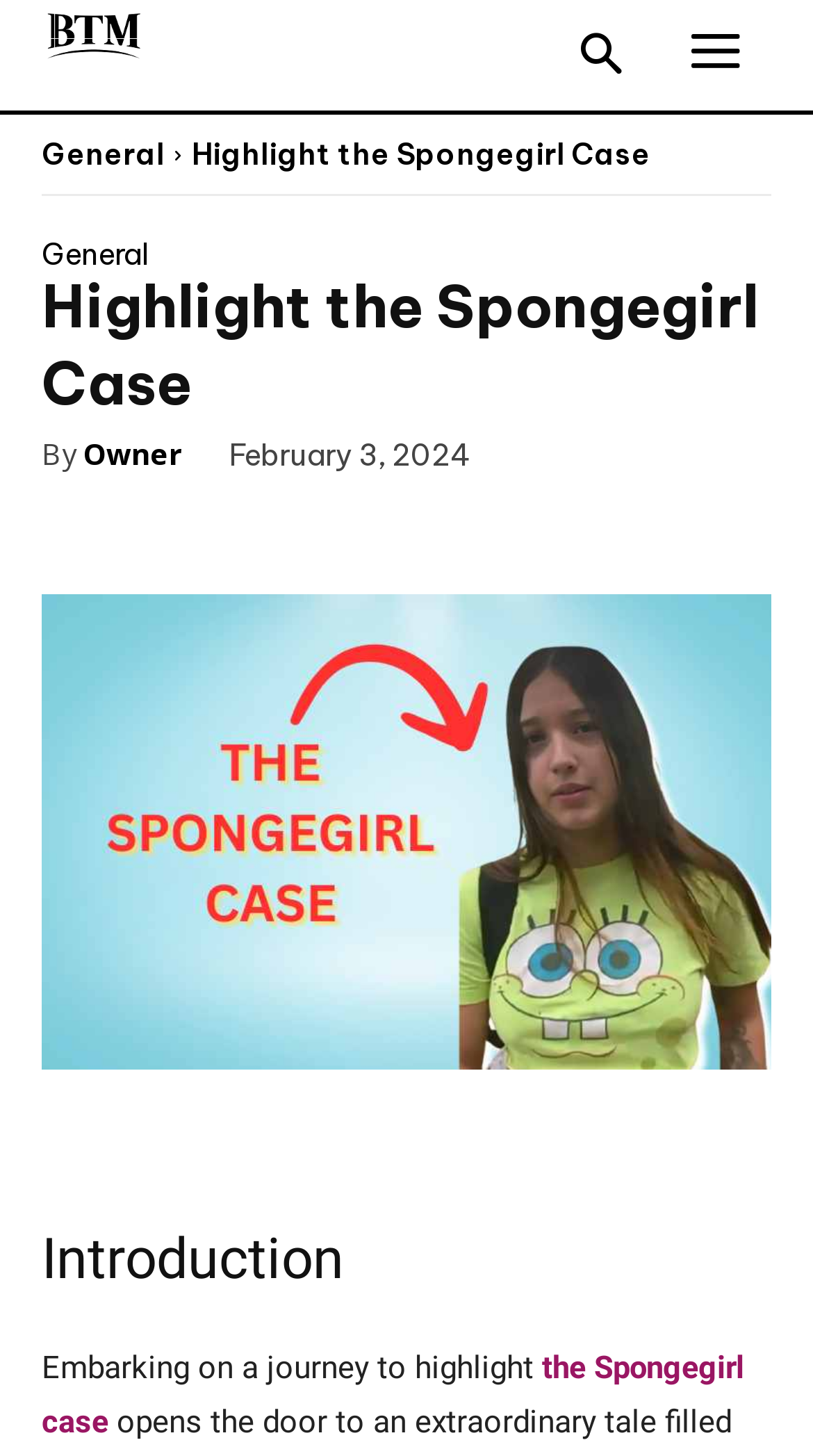Who is the owner of the article?
Using the image, provide a detailed and thorough answer to the question.

The question is asking for the owner of the article, which can be found in the link element 'Owner'.